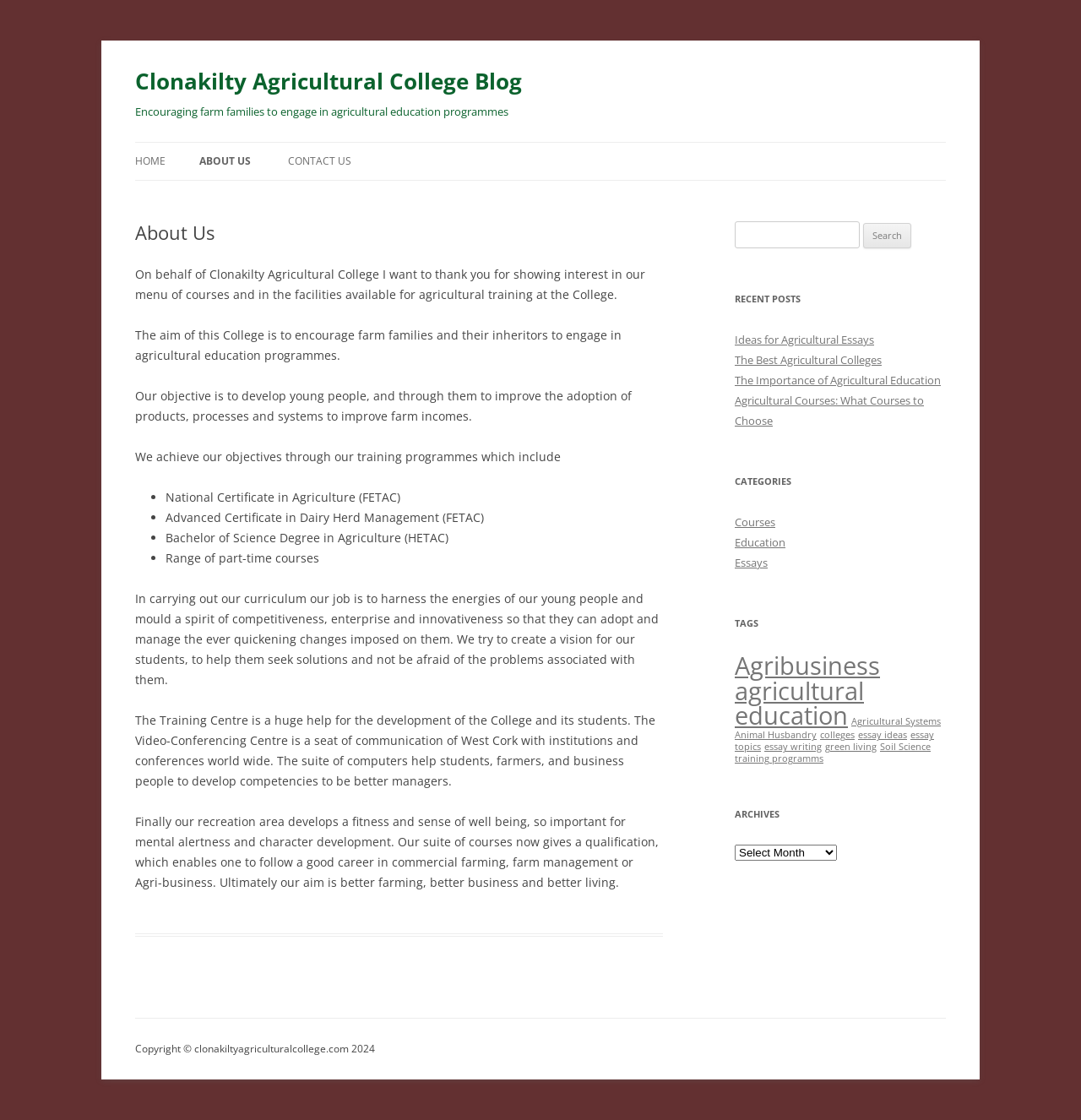Please predict the bounding box coordinates of the element's region where a click is necessary to complete the following instruction: "Click the HOME link". The coordinates should be represented by four float numbers between 0 and 1, i.e., [left, top, right, bottom].

[0.125, 0.127, 0.153, 0.161]